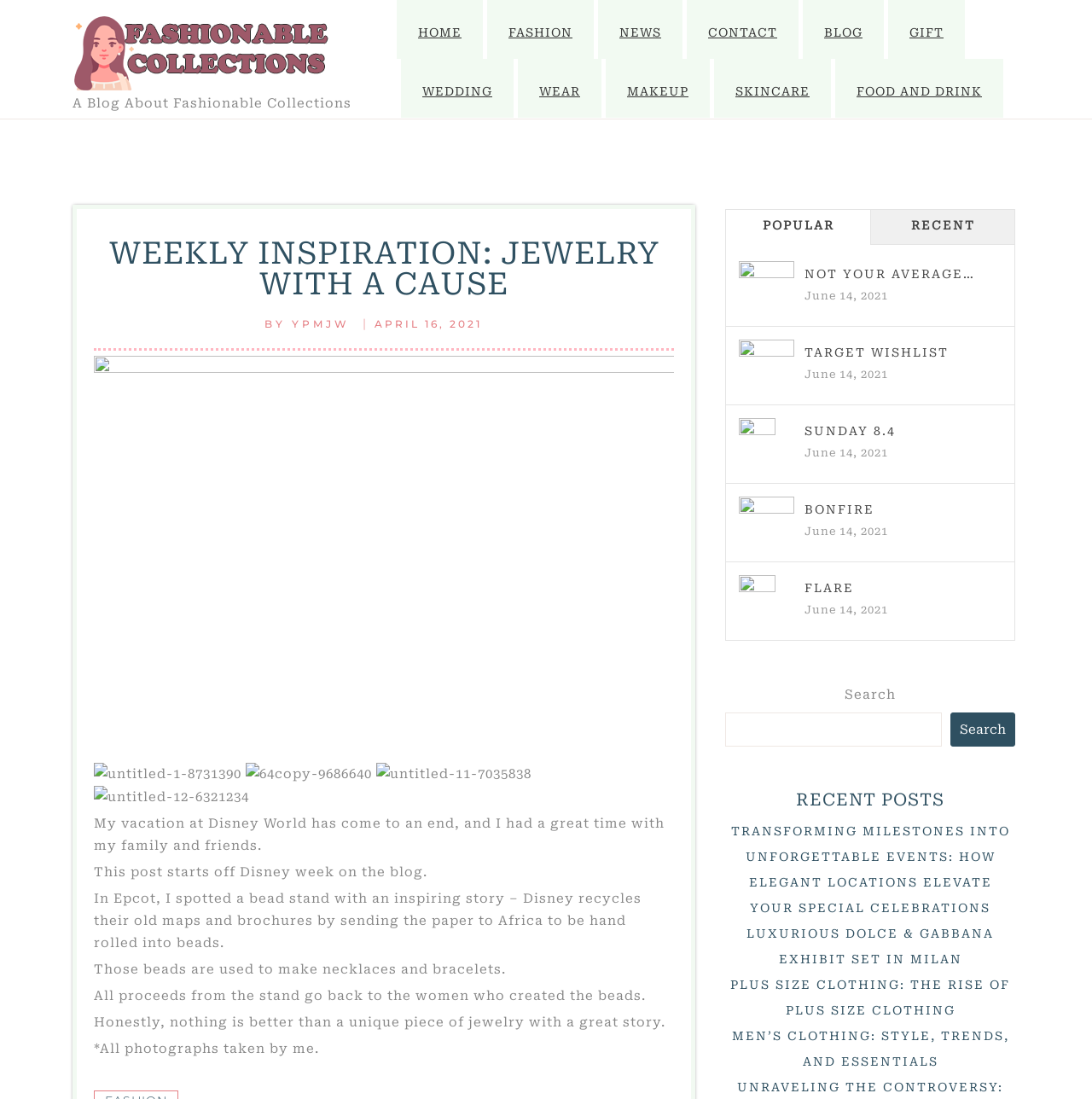Find and generate the main title of the webpage.

WEEKLY INSPIRATION: JEWELRY WITH A CAUSE